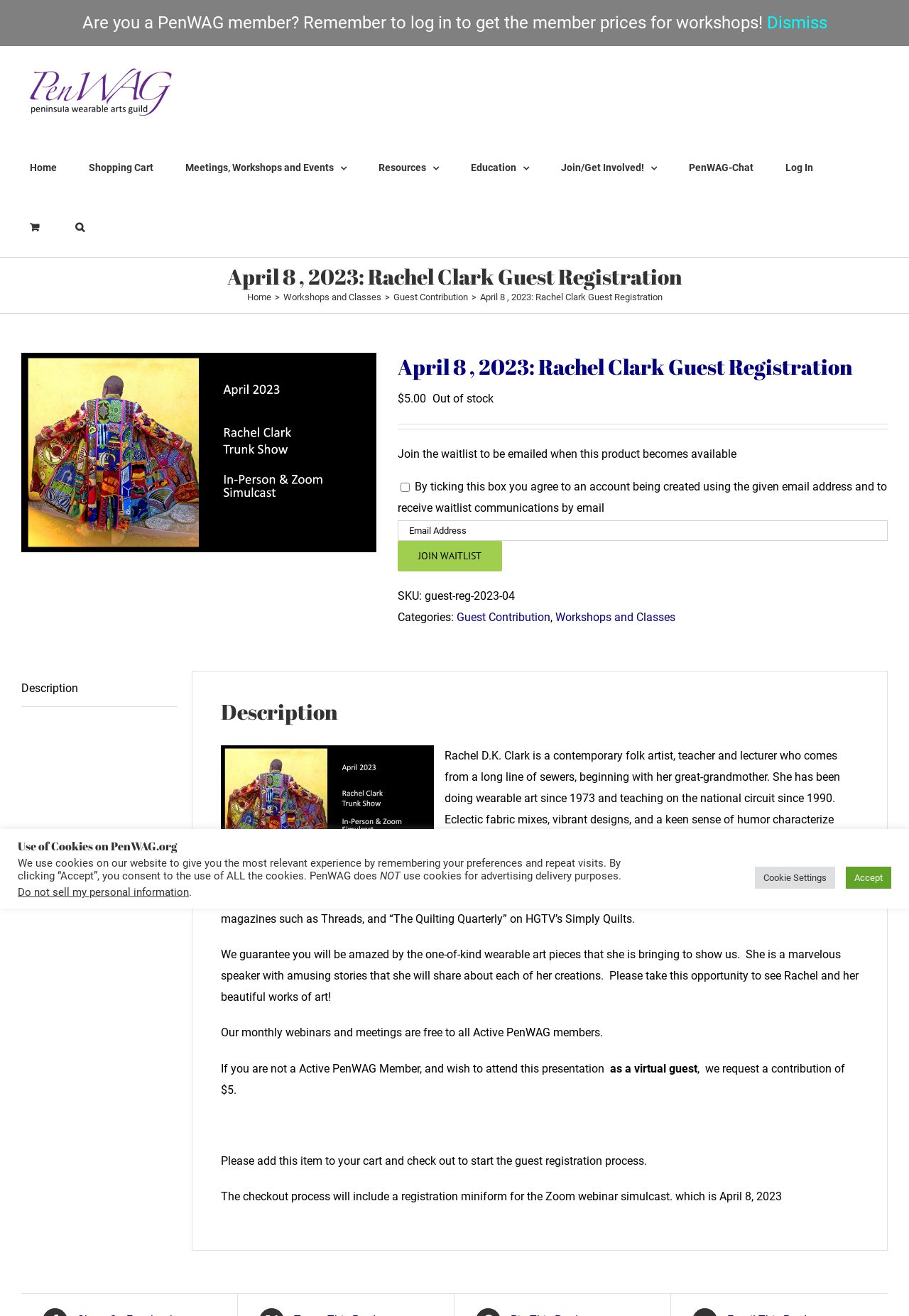Determine the bounding box coordinates for the clickable element to execute this instruction: "Click the PenWAG Logo". Provide the coordinates as four float numbers between 0 and 1, i.e., [left, top, right, bottom].

[0.033, 0.052, 0.189, 0.088]